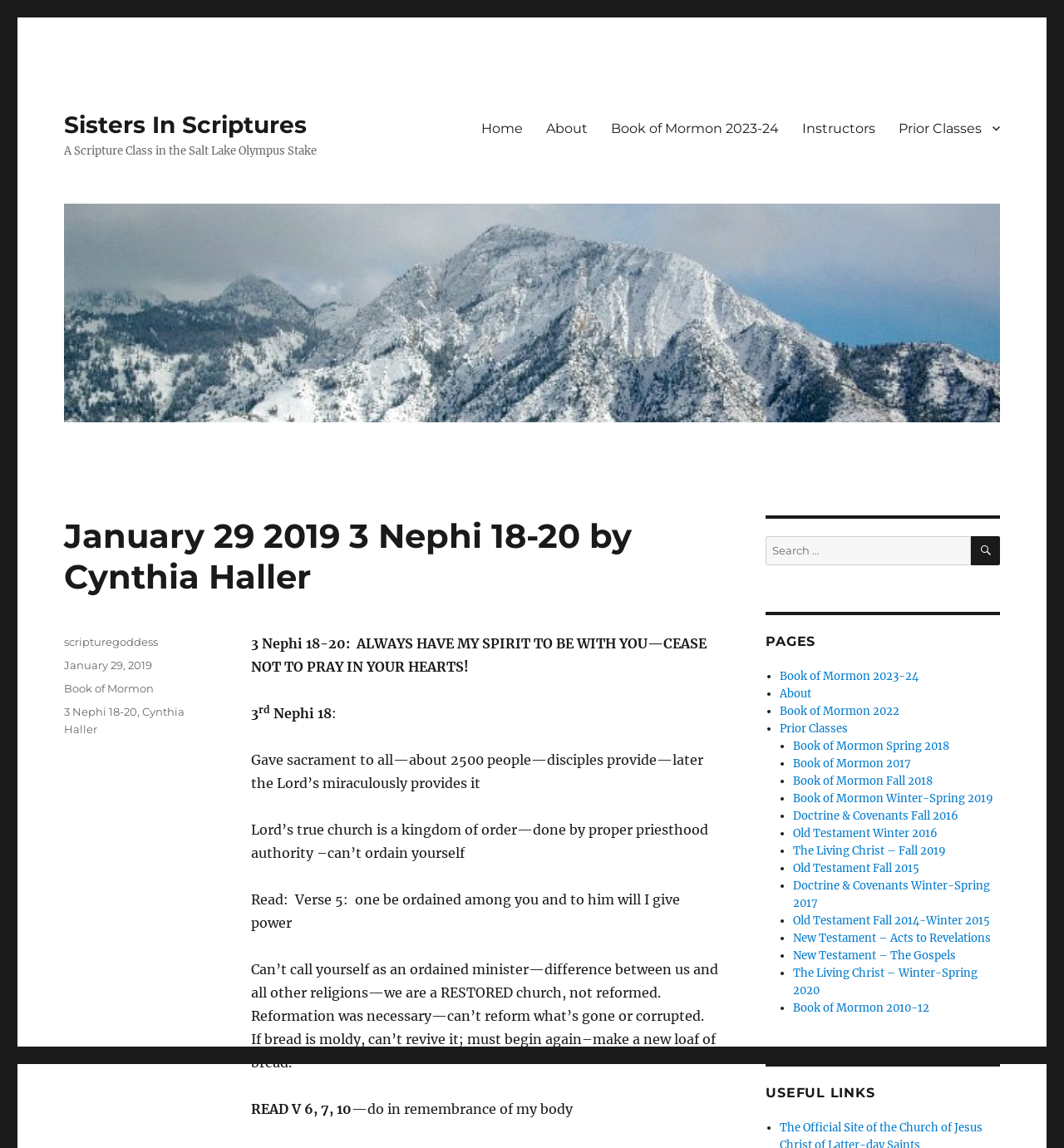Detail the various sections and features present on the webpage.

This webpage is a scripture class webpage, specifically for 3 Nephi 18-20 by Cynthia Haller, part of the Sisters In Scriptures series. At the top, there is a navigation menu with links to Home, About, Book of Mormon 2023-24, Instructors, and Prior Classes. Below the navigation menu, there is a header section with the title "January 29 2019 3 Nephi 18-20 by Cynthia Haller" and a brief description "A Scripture Class in the Salt Lake Olympus Stake".

The main content area is divided into two sections. On the left, there is a section with scripture notes, which includes headings, paragraphs, and superscript text. The notes discuss topics such as the sacrament, priesthood authority, and the restored church. On the right, there is a sidebar with various links and sections, including a search bar, a list of pages, and useful links.

The sidebar has a search bar at the top, followed by a list of pages, including Book of Mormon 2023-24, About, Book of Mormon 2022, and Prior Classes, among others. Below the list of pages, there is a section titled "USEFUL LINKS" with a list of links to various scripture classes and resources.

At the bottom of the page, there is a footer section with links to the author, categories, and tags, as well as a copyright notice.